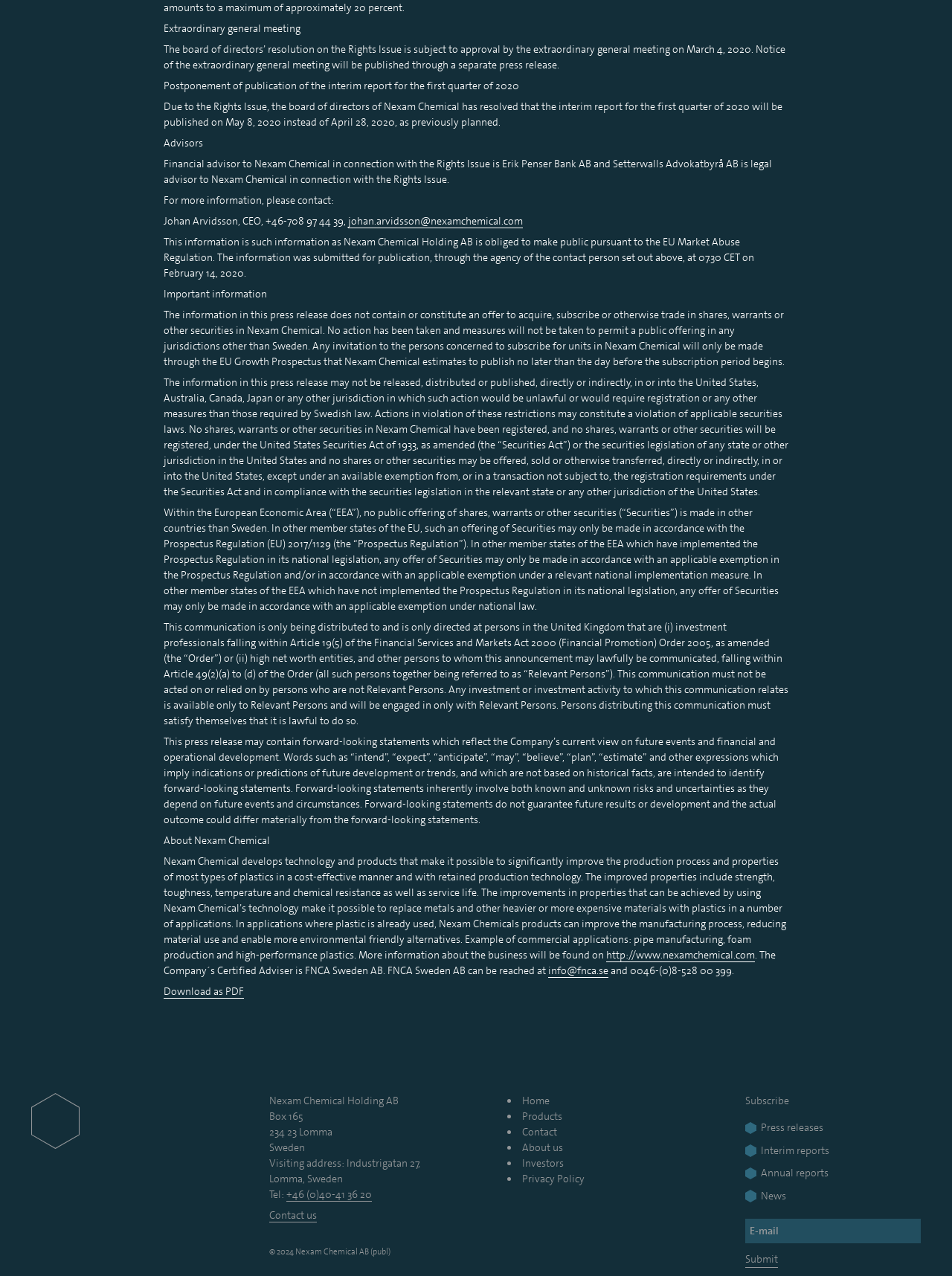Answer this question using a single word or a brief phrase:
What is the purpose of Nexam Chemical's technology and products?

Improve plastic production